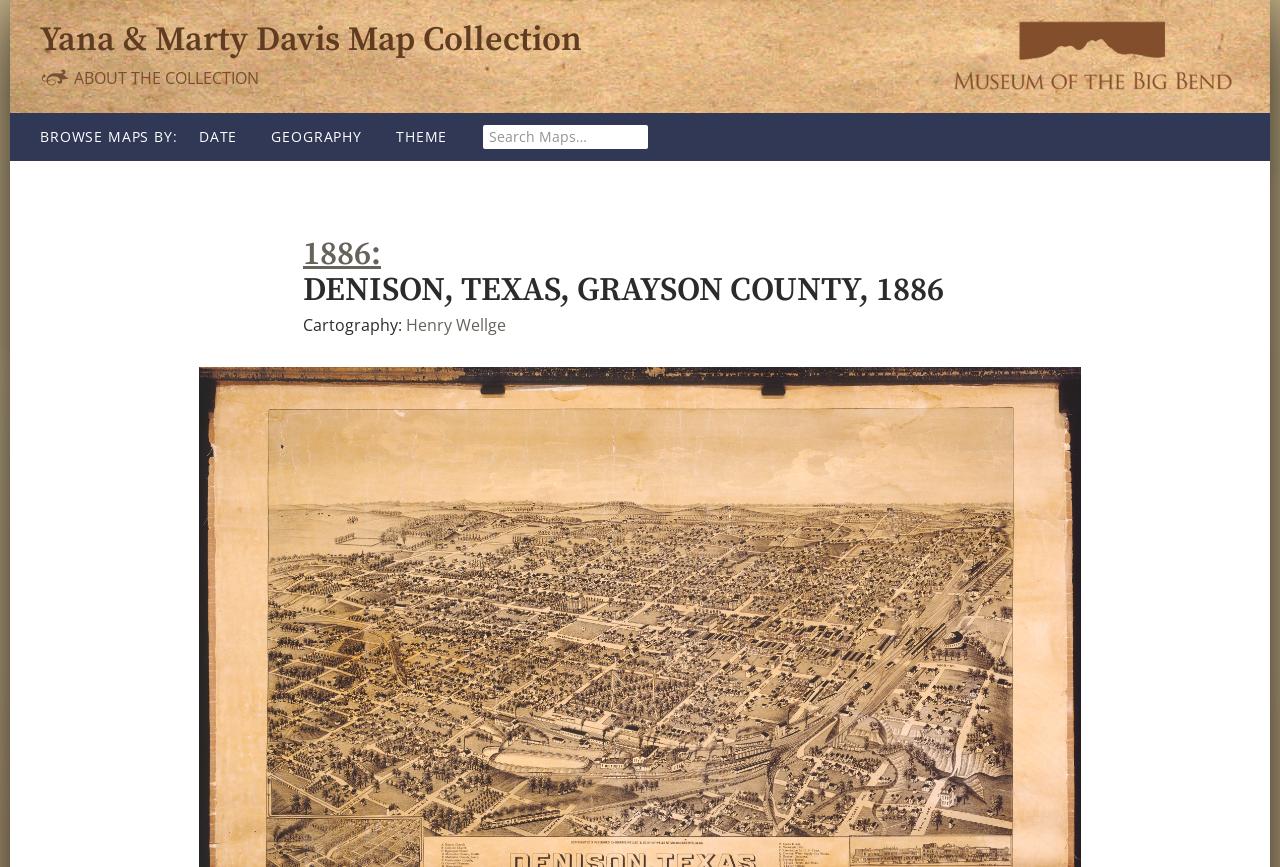What are the browse options for maps?
Provide a detailed answer to the question, using the image to inform your response.

I found the answer by looking at the link elements below the 'BROWSE MAPS BY:' heading, which are 'DATE', 'GEOGRAPHY', and 'THEME'.